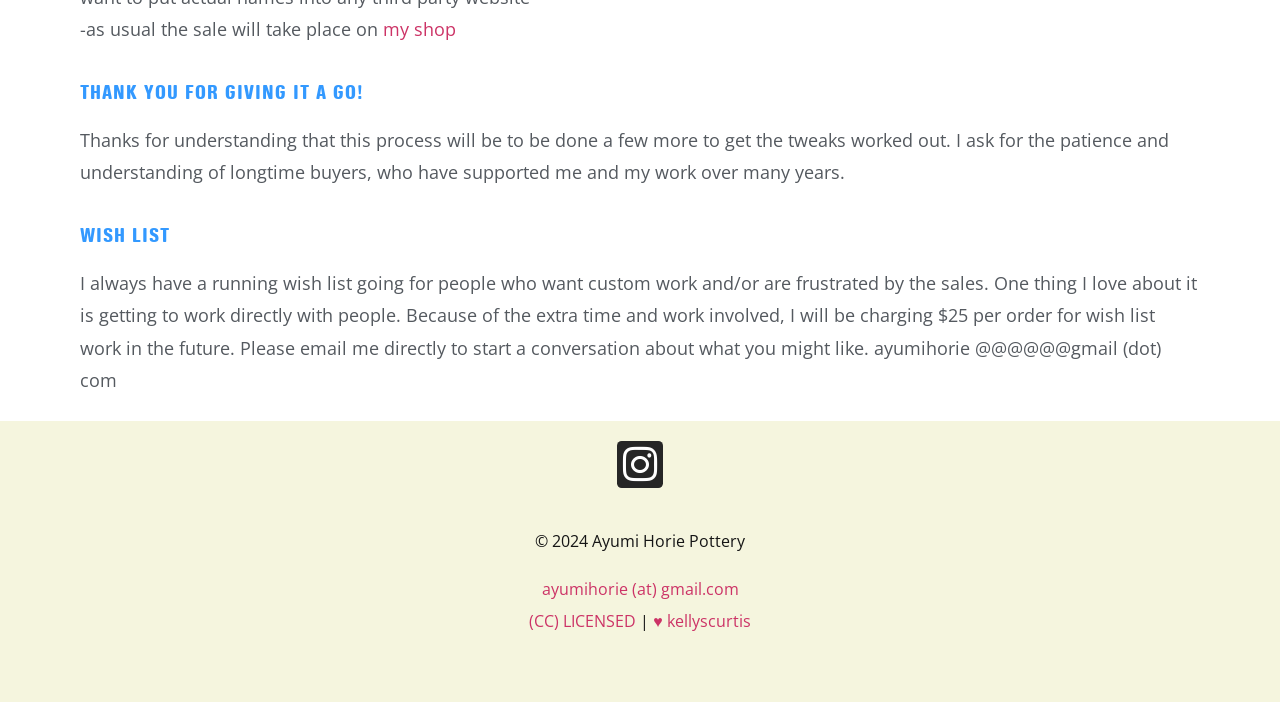Locate the bounding box of the user interface element based on this description: "ayumihorie (at) gmail.com".

[0.423, 0.823, 0.577, 0.855]